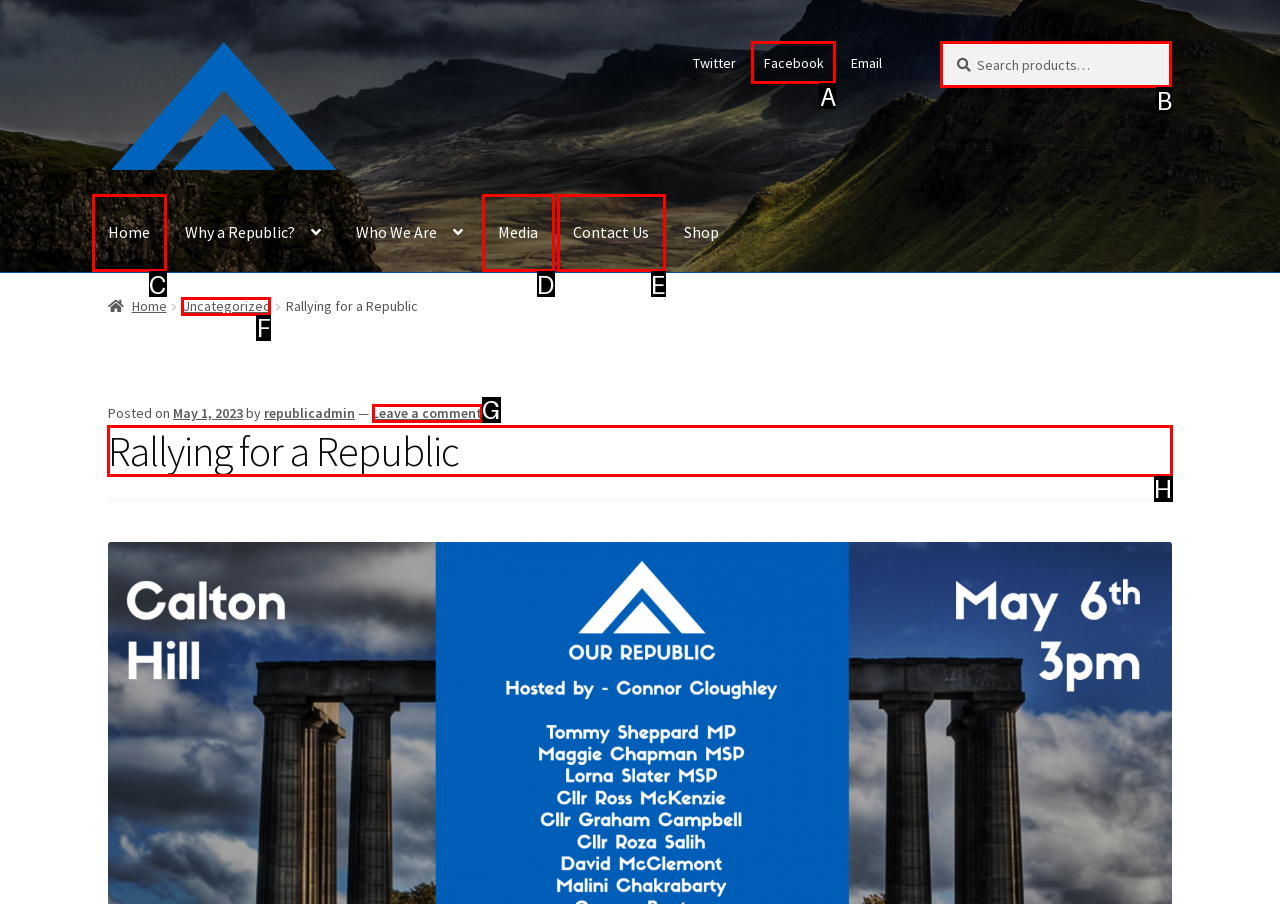Which HTML element should be clicked to fulfill the following task: Learn about itemized contributions?
Reply with the letter of the appropriate option from the choices given.

None